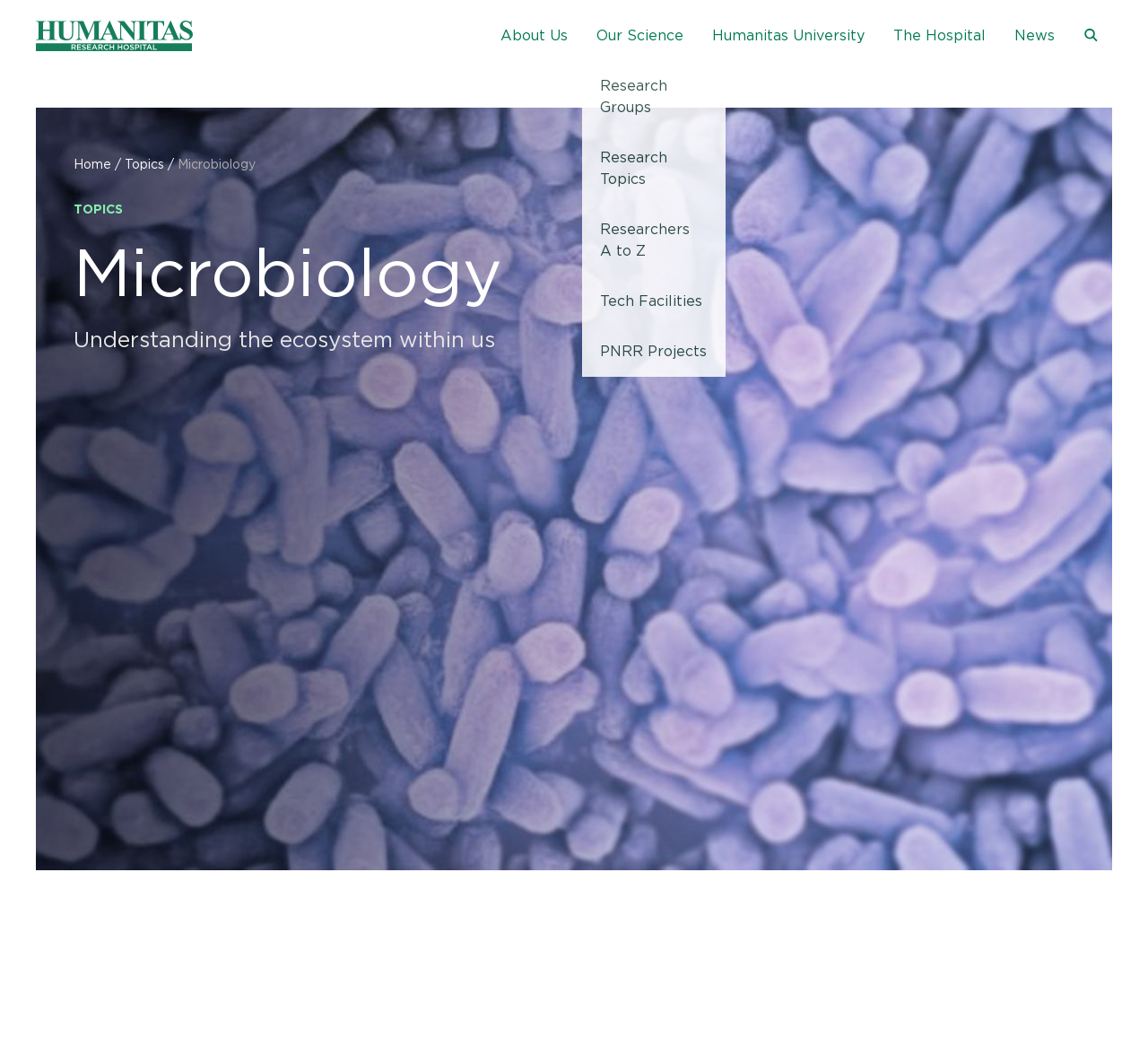What is the current topic being discussed?
Give a thorough and detailed response to the question.

The current topic being discussed can be found in the heading 'Microbiology' and the subheading 'Understanding the ecosystem within us'. This is also confirmed by the breadcrumb navigation, which shows 'Topics' and 'Microbiology'.